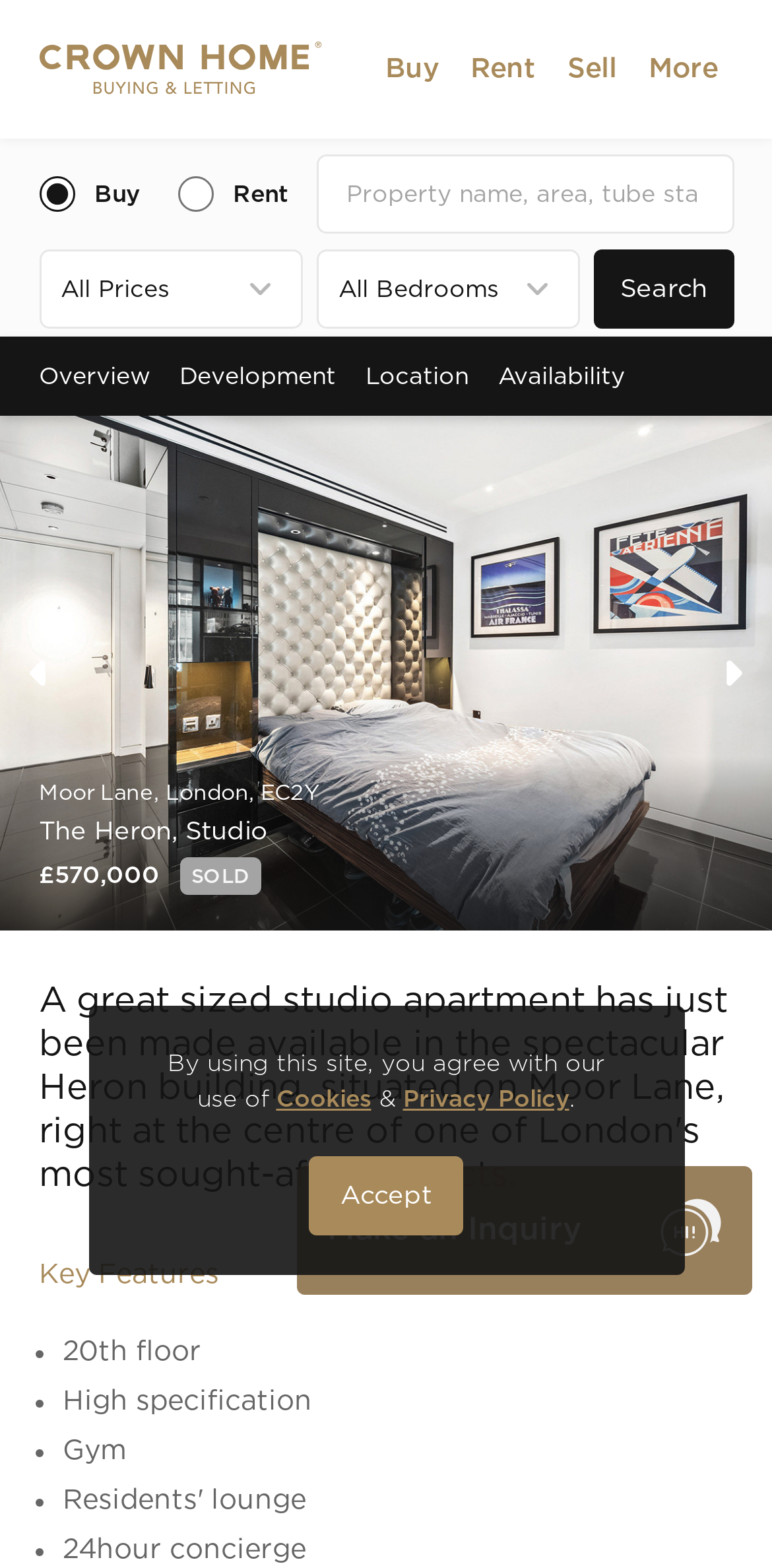Highlight the bounding box coordinates of the region I should click on to meet the following instruction: "View upcoming events".

None